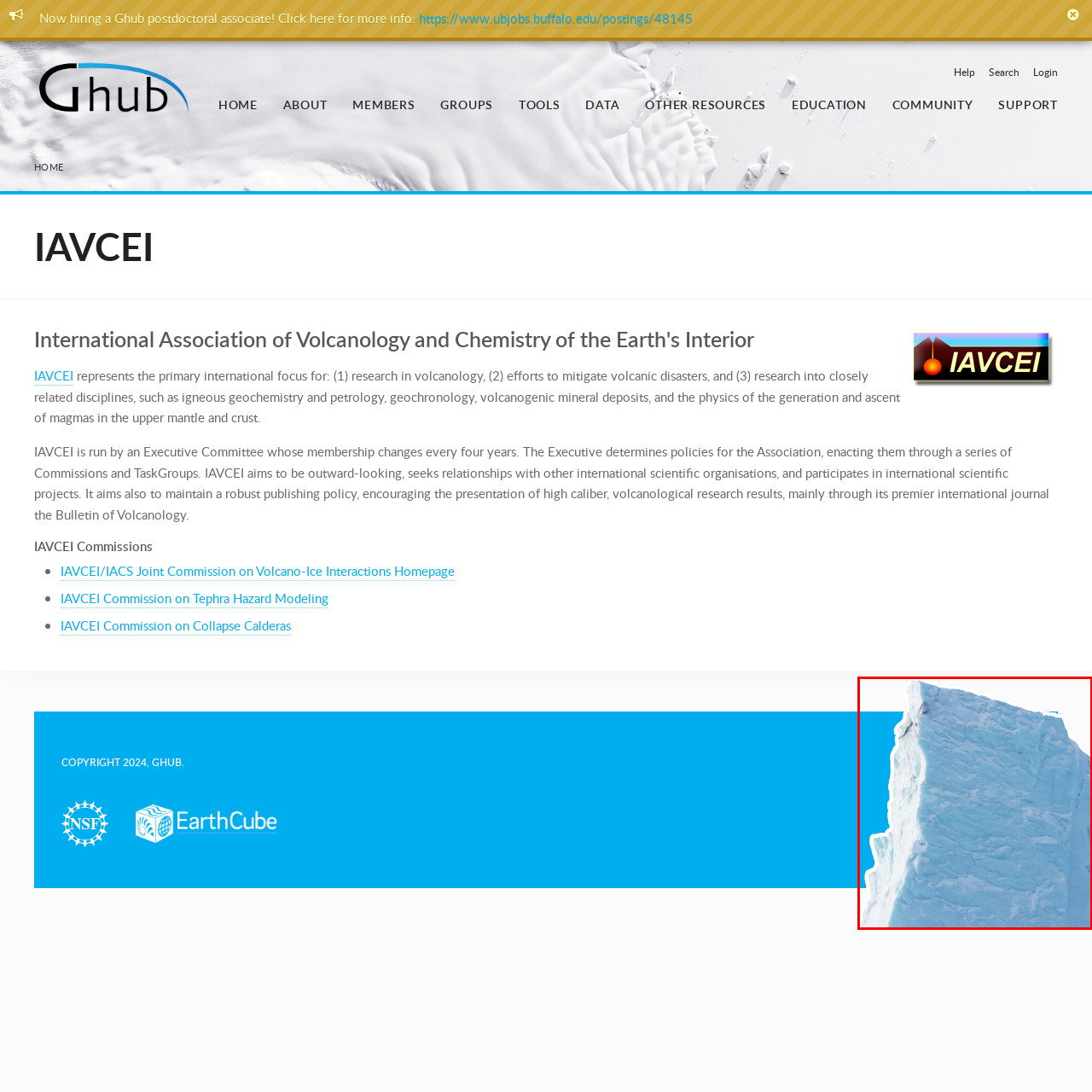Refer to the image enclosed in the red bounding box, then answer the following question in a single word or phrase: What themes does the image likely represent?

Climate, geology, or natural landscapes